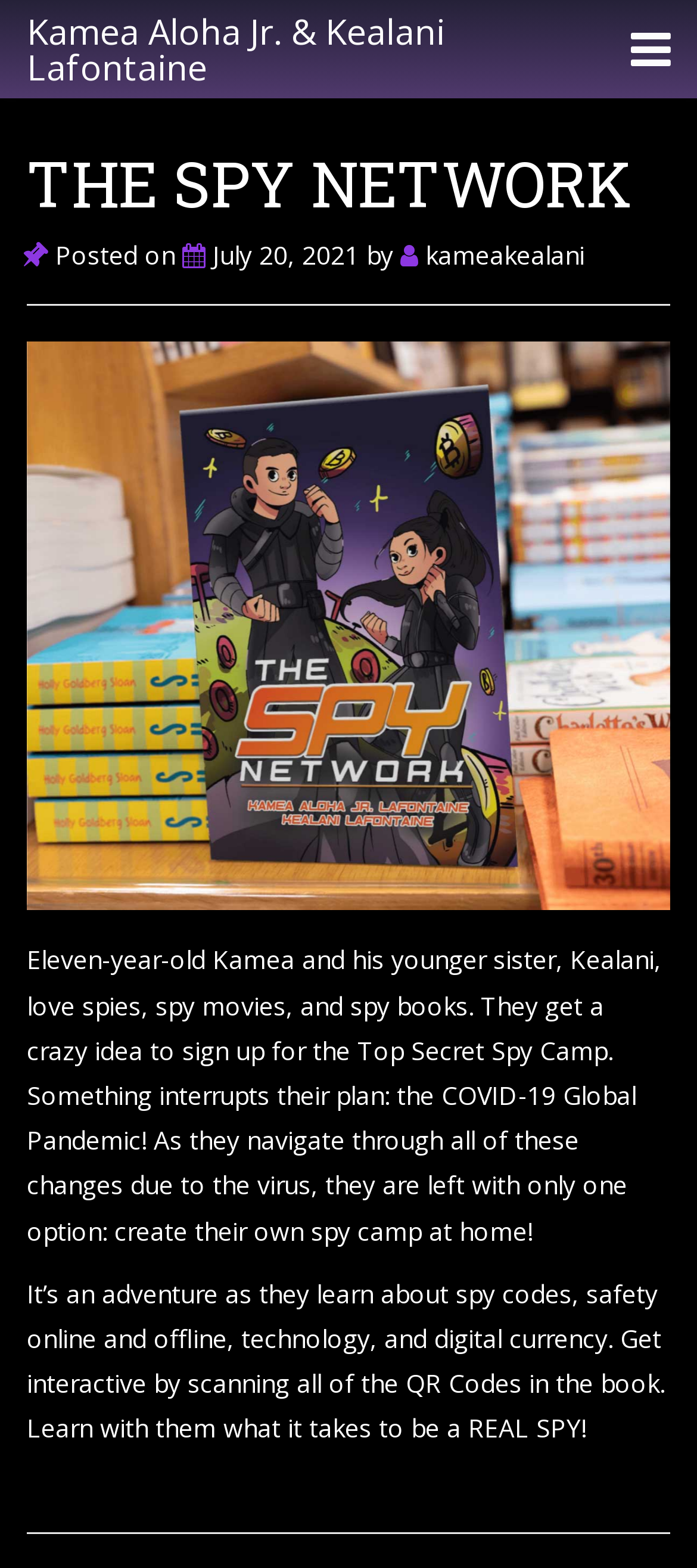Identify and extract the main heading of the webpage.

THE SPY NETWORK